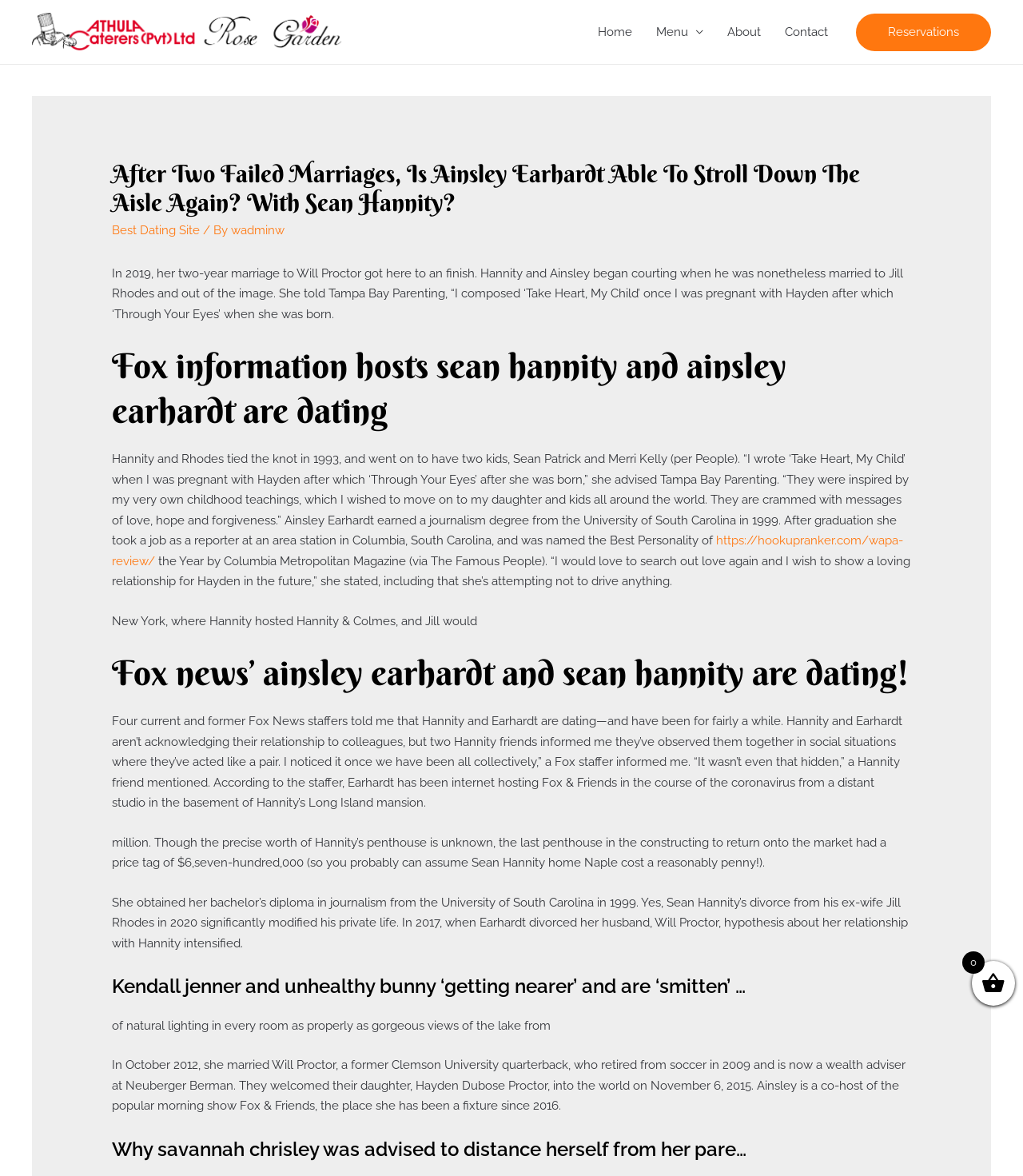Please provide a comprehensive answer to the question based on the screenshot: What is the name of Ainsley Earhardt's daughter?

I obtained this answer by reading the text on the webpage, which mentions that Ainsley Earhardt welcomed her daughter, Hayden Dubose Proctor, into the world on November 6, 2015.